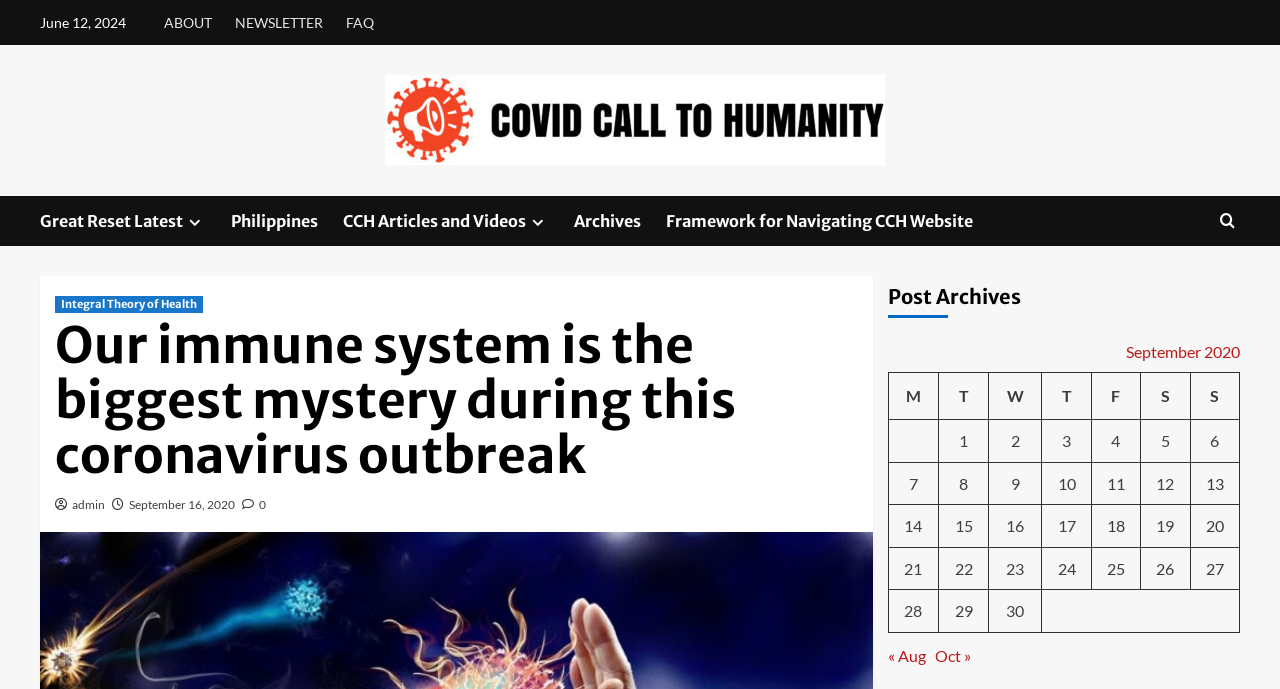Answer the following inquiry with a single word or phrase:
How many columns are in the table?

7